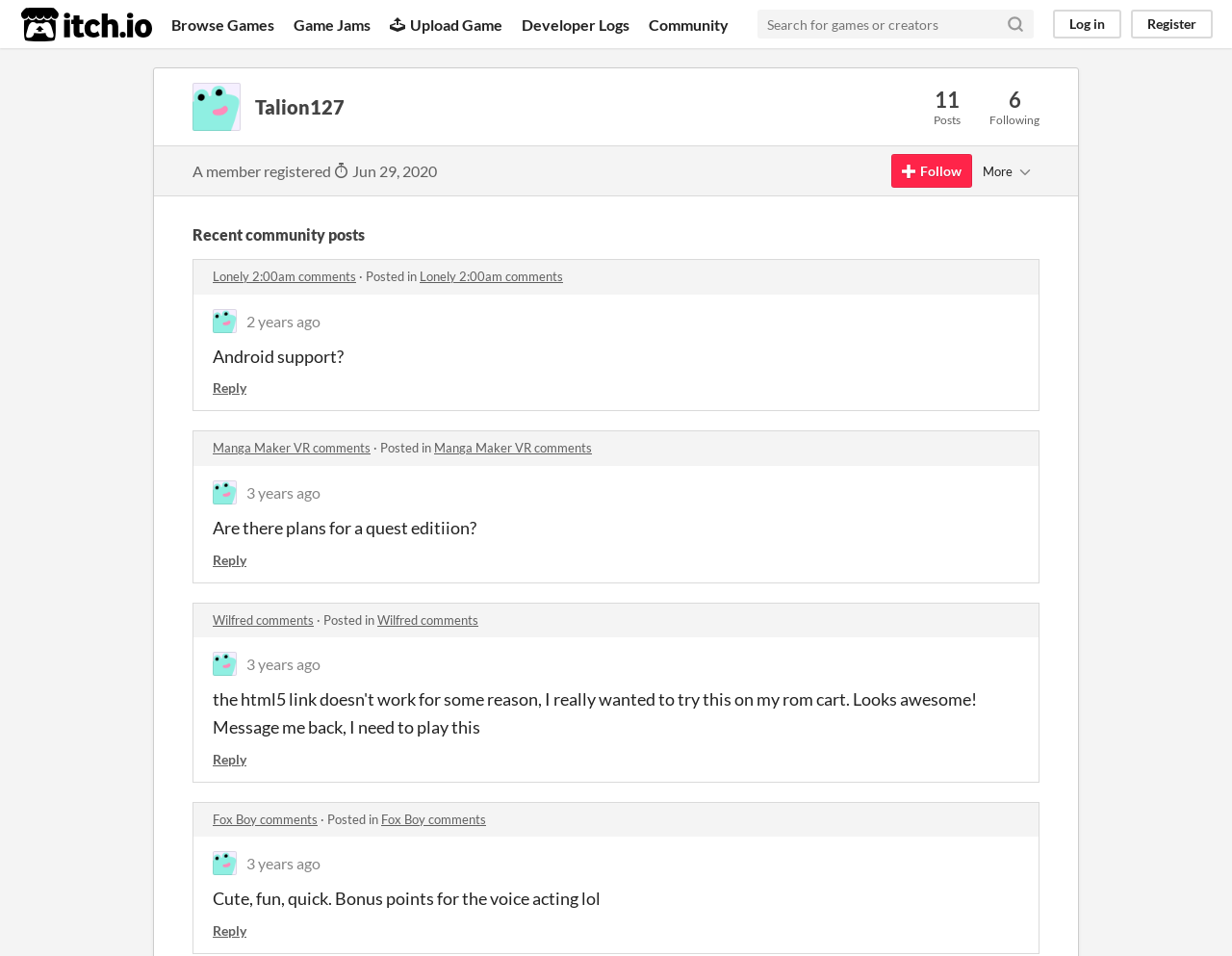Based on the image, please elaborate on the answer to the following question:
What is the date when the user registered?

The date when the user registered is located below the user profile information, and it is an abbreviation element with the text '29 June 2020 @ 02:34 UTC'.